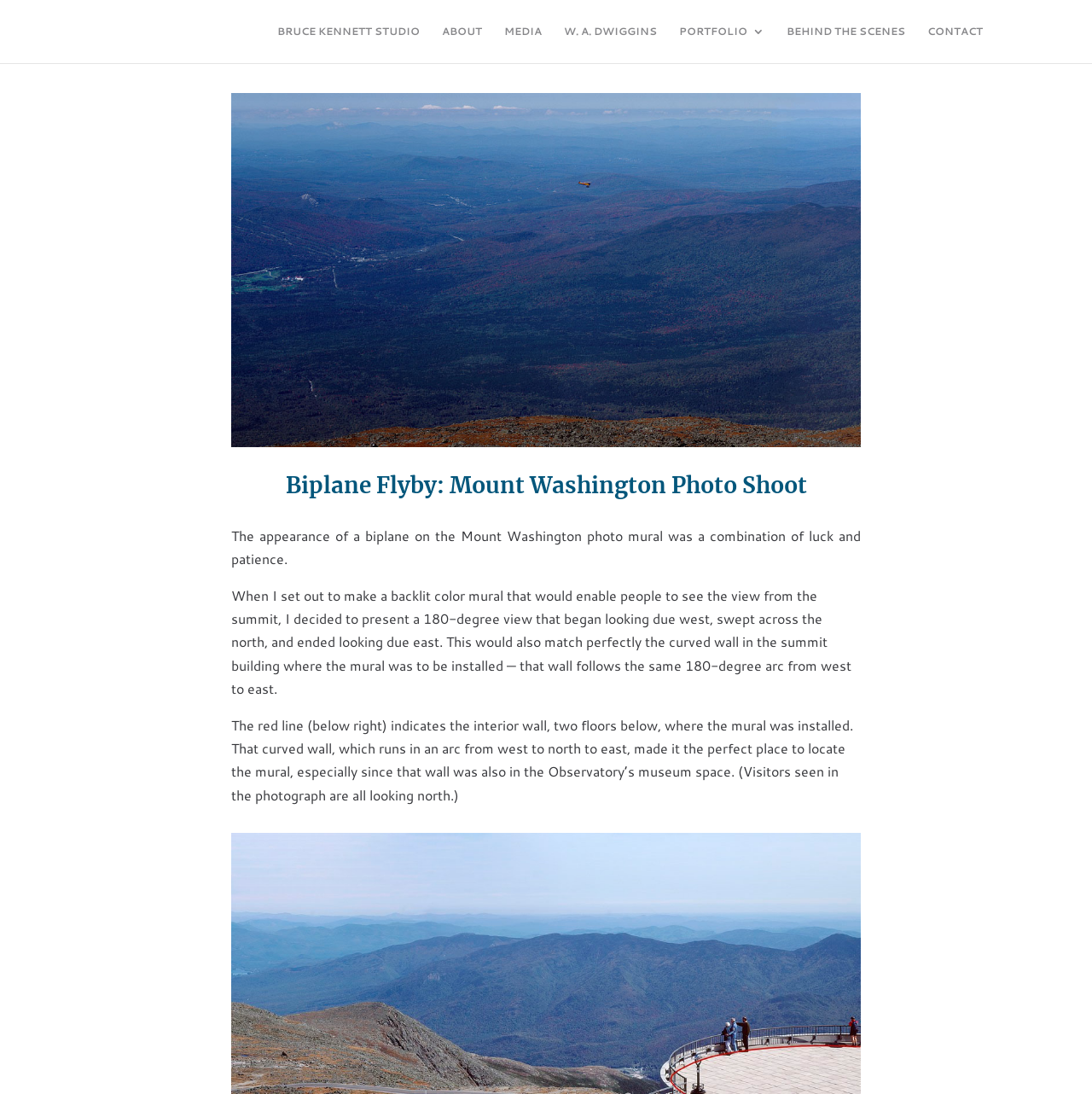What is the subject of the photo shoot?
Using the image, give a concise answer in the form of a single word or short phrase.

Mount Washington